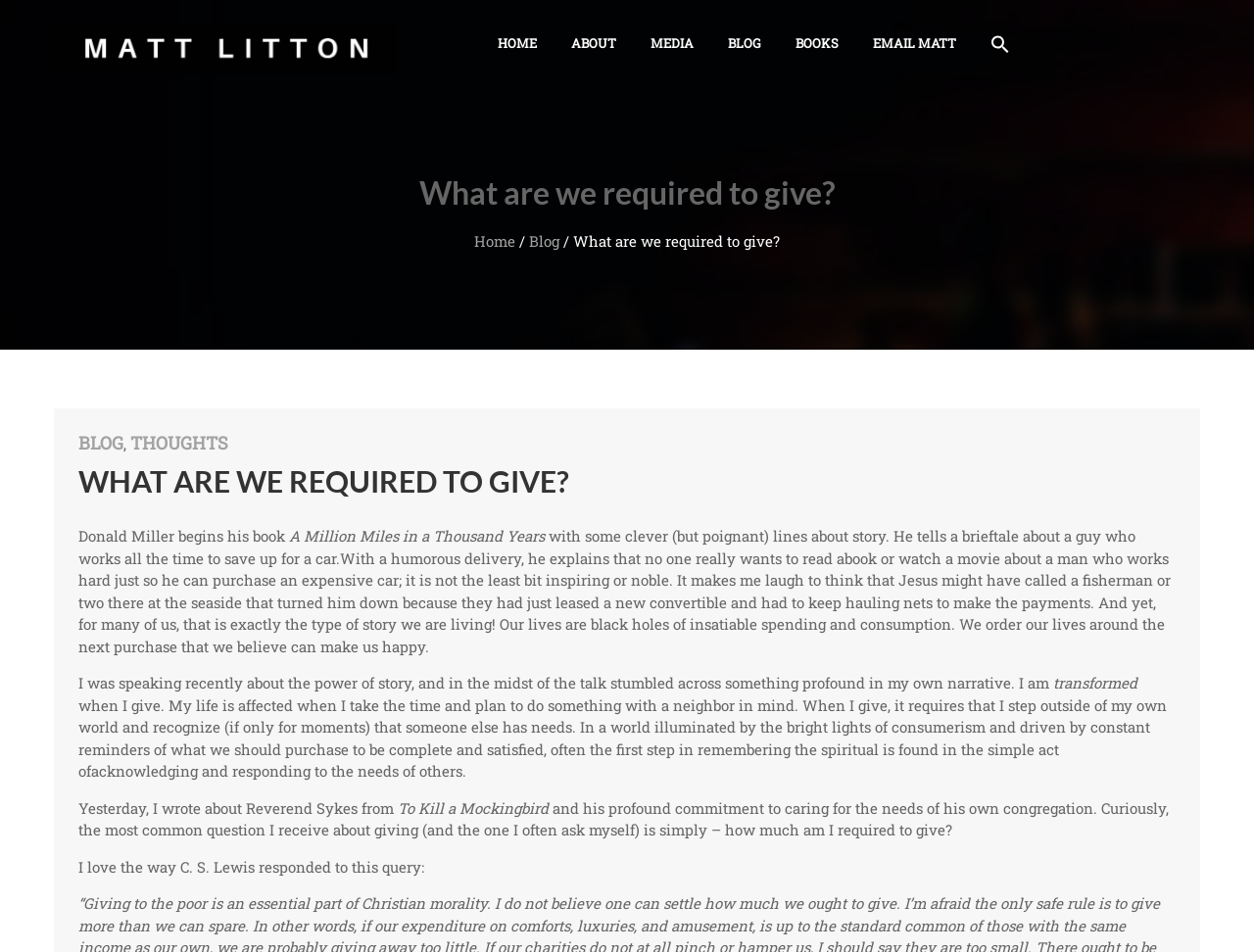Give a one-word or one-phrase response to the question:
What is the author's name mentioned in the text?

Donald Miller